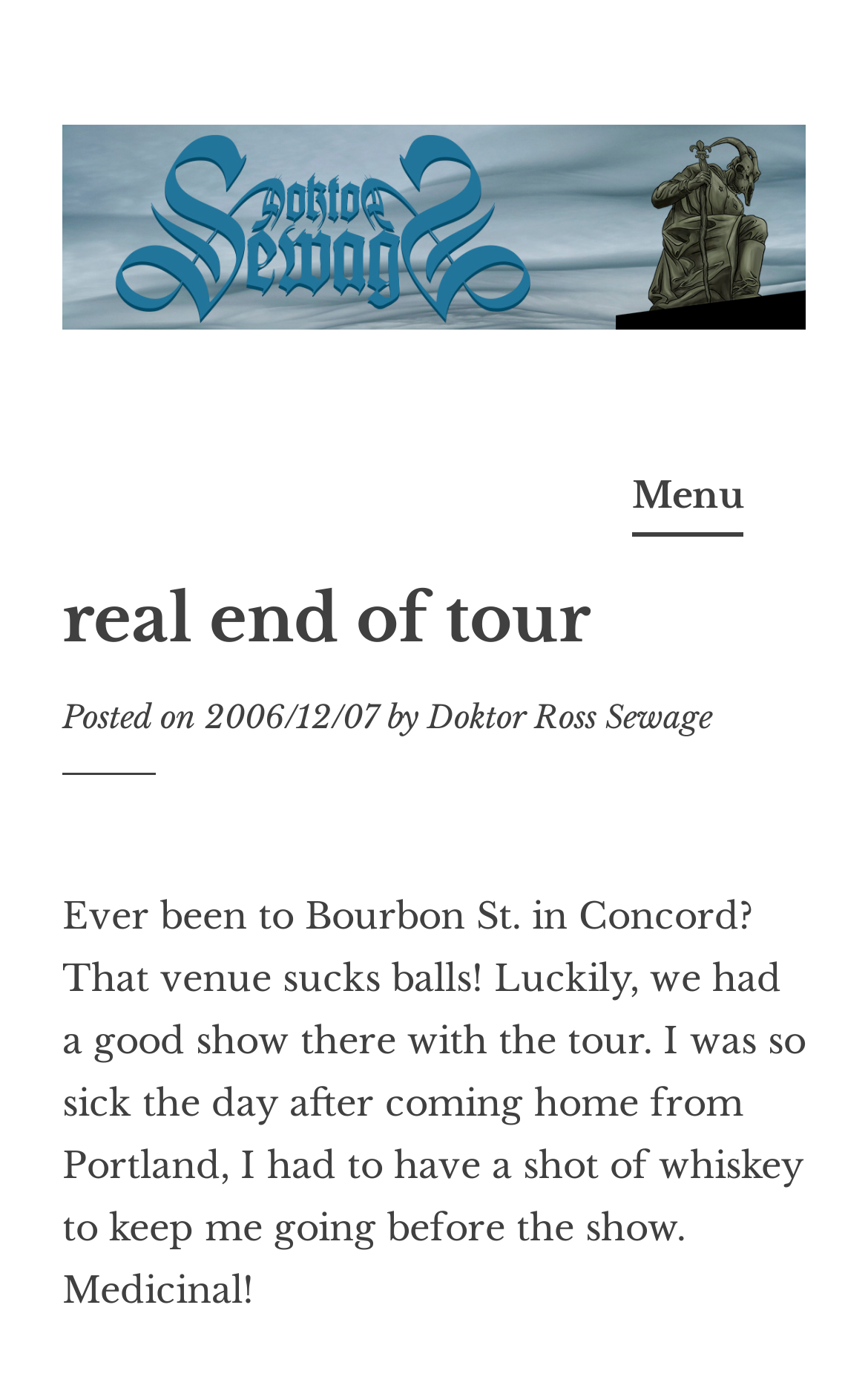Carefully examine the image and provide an in-depth answer to the question: What did the author have to take to keep going before the show?

According to the text, the author was so sick the day after coming home from Portland that they had to have a shot of whiskey to keep going before the show, which is mentioned as 'medicinal'.